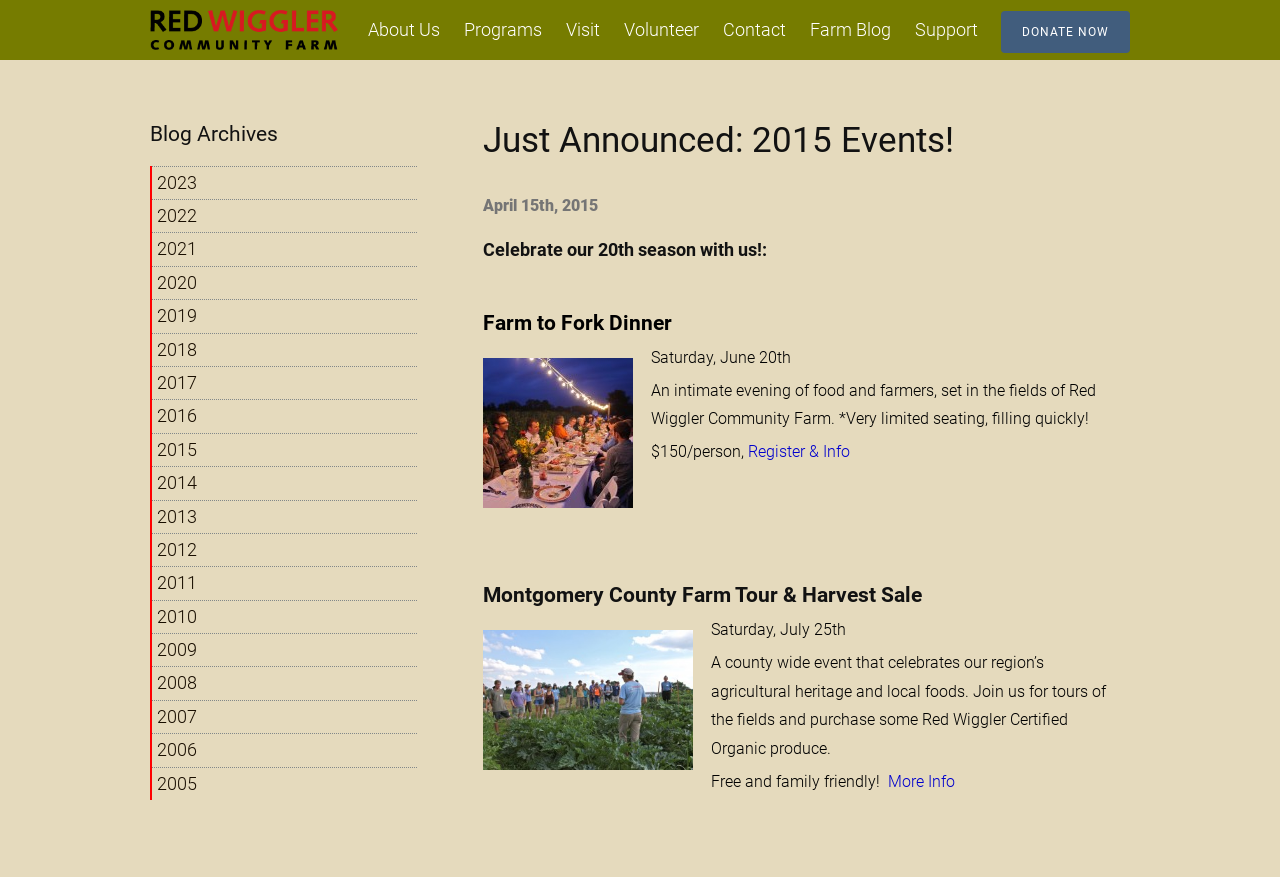Determine the bounding box coordinates of the element's region needed to click to follow the instruction: "Donate now". Provide these coordinates as four float numbers between 0 and 1, formatted as [left, top, right, bottom].

[0.782, 0.013, 0.883, 0.06]